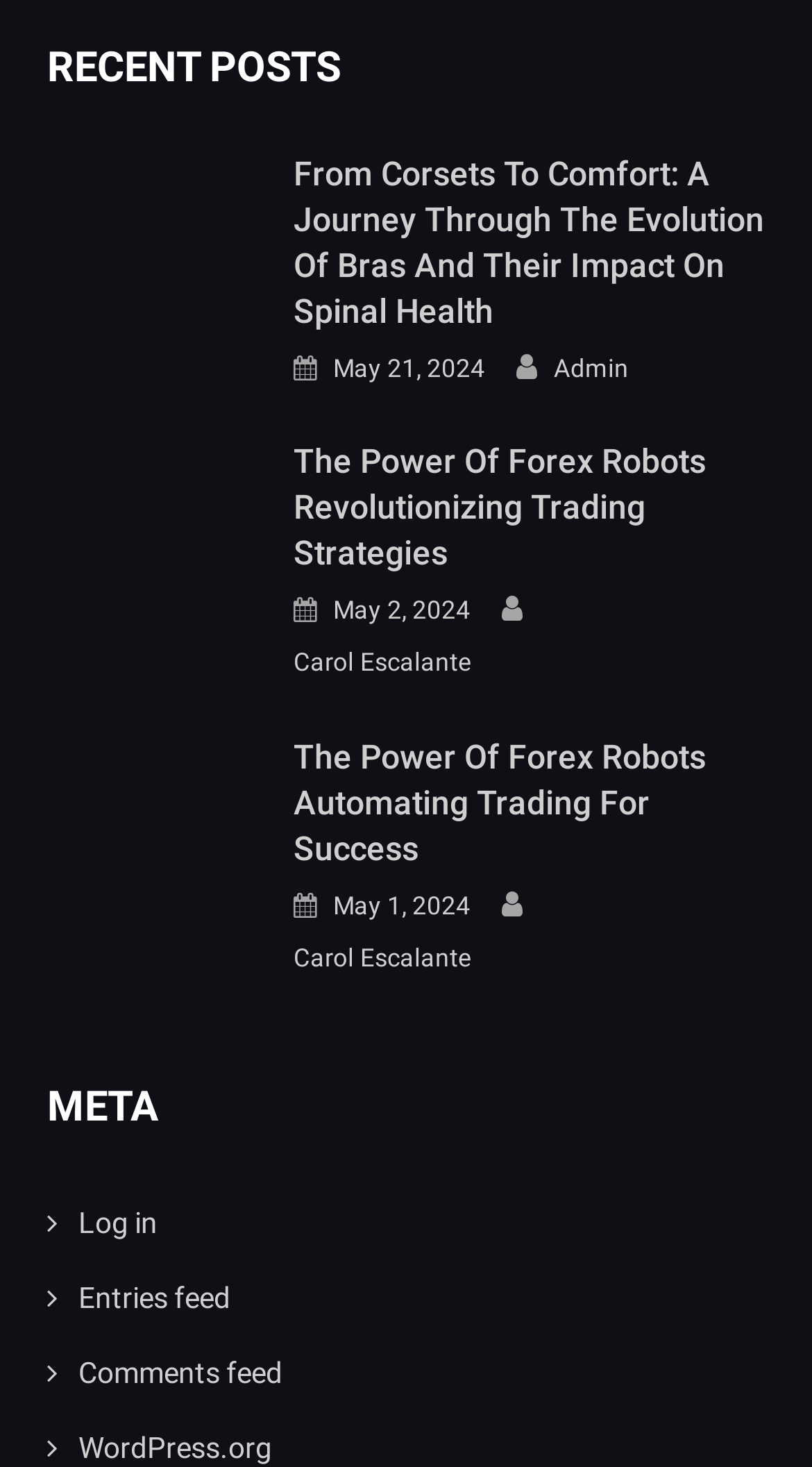Kindly respond to the following question with a single word or a brief phrase: 
How many posts are listed on this page?

3